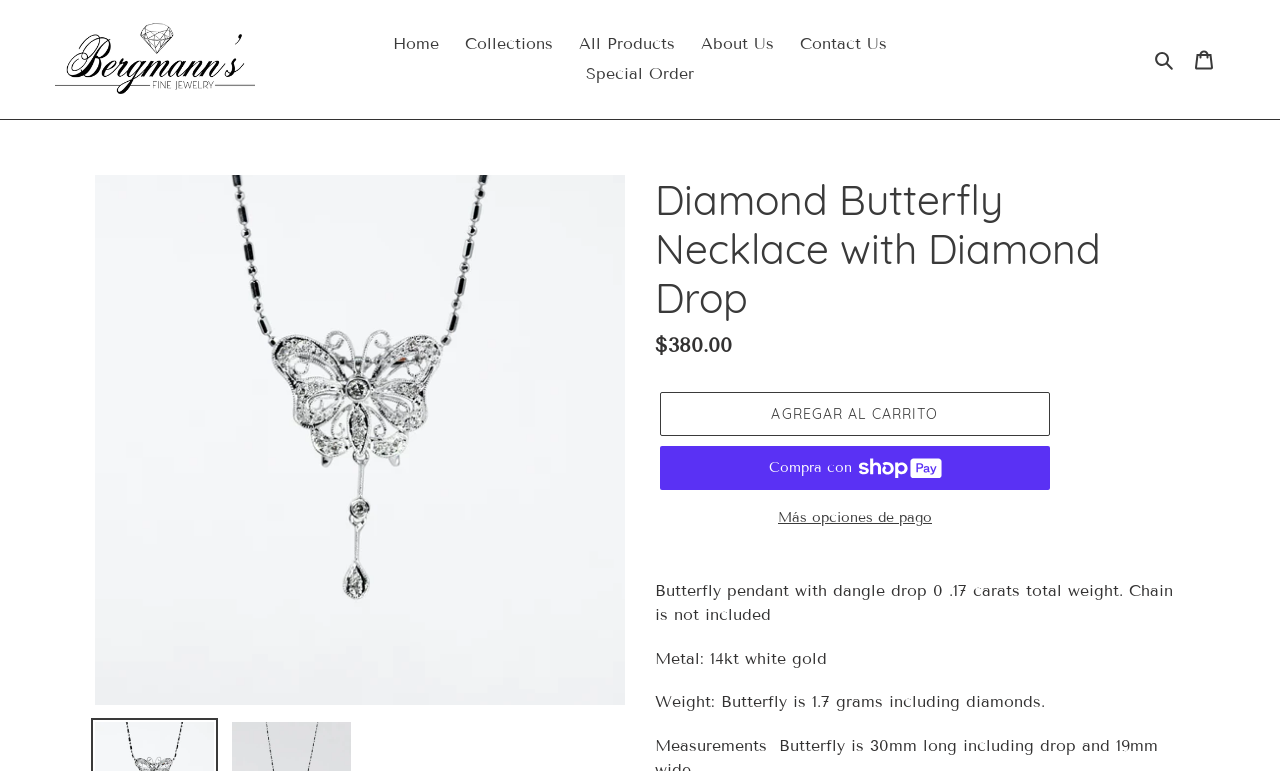What is the weight of the butterfly including diamonds?
Craft a detailed and extensive response to the question.

I found the answer by reading the product description, which states 'Weight: Butterfly is 1.7 grams including diamonds'.